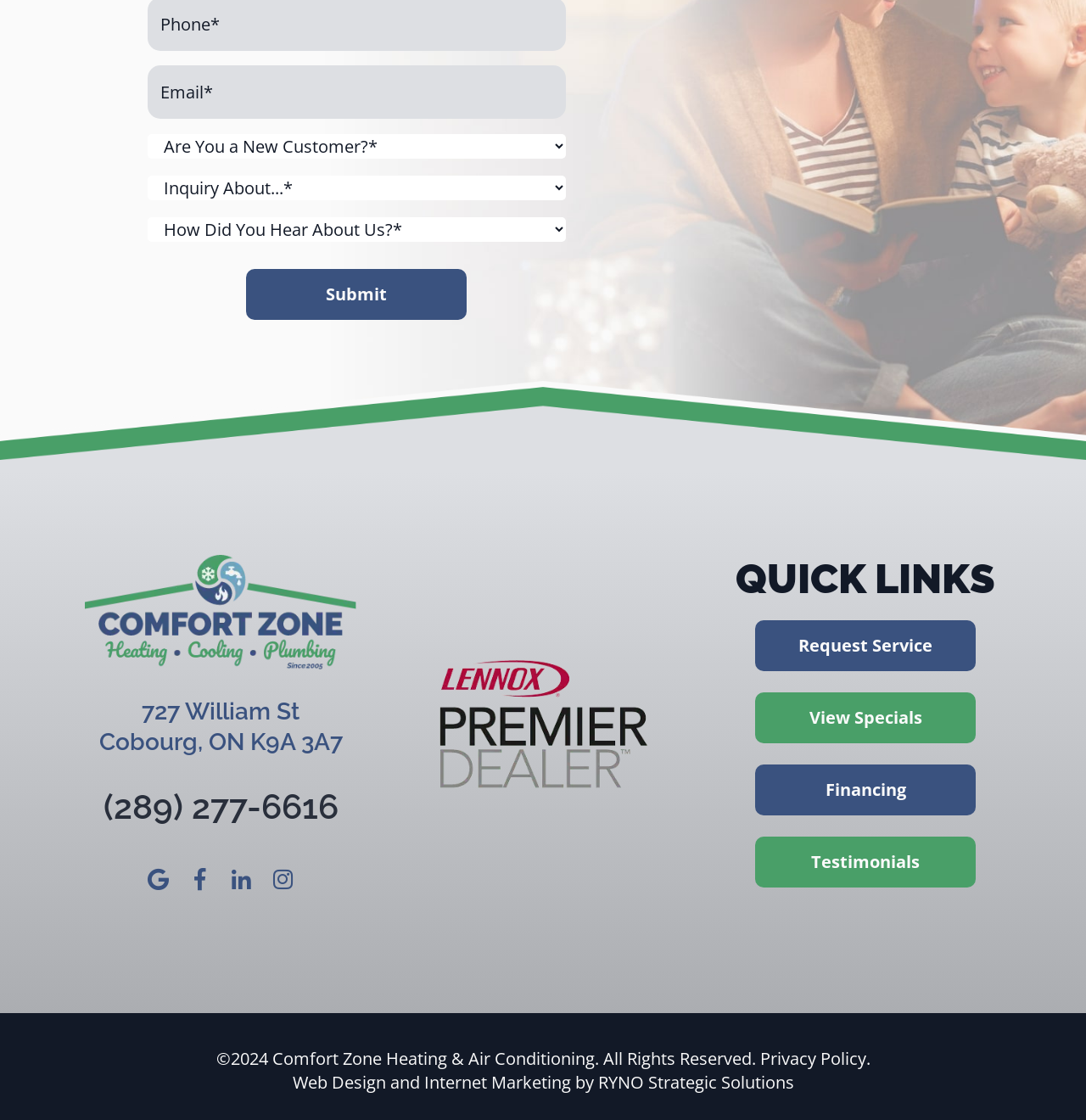Find the bounding box coordinates of the clickable area required to complete the following action: "Enter email address".

[0.136, 0.058, 0.521, 0.106]